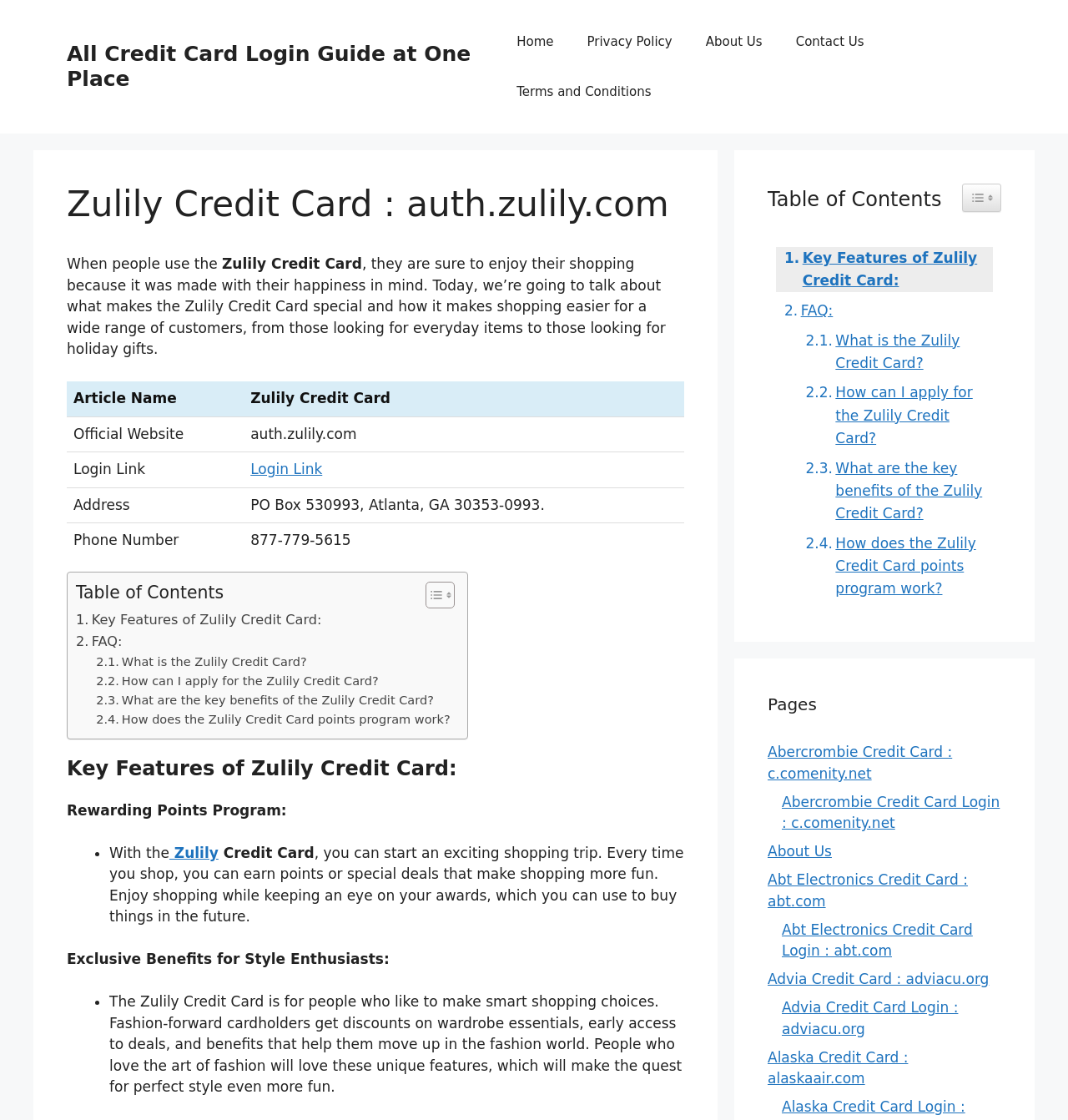Refer to the image and provide an in-depth answer to the question: 
What is the points program of the Zulily Credit Card?

I found the answer by looking at the section 'Rewarding Points Program:', which suggests that the Zulily Credit Card has a points program that allows cardholders to earn points or special deals that make shopping more fun.